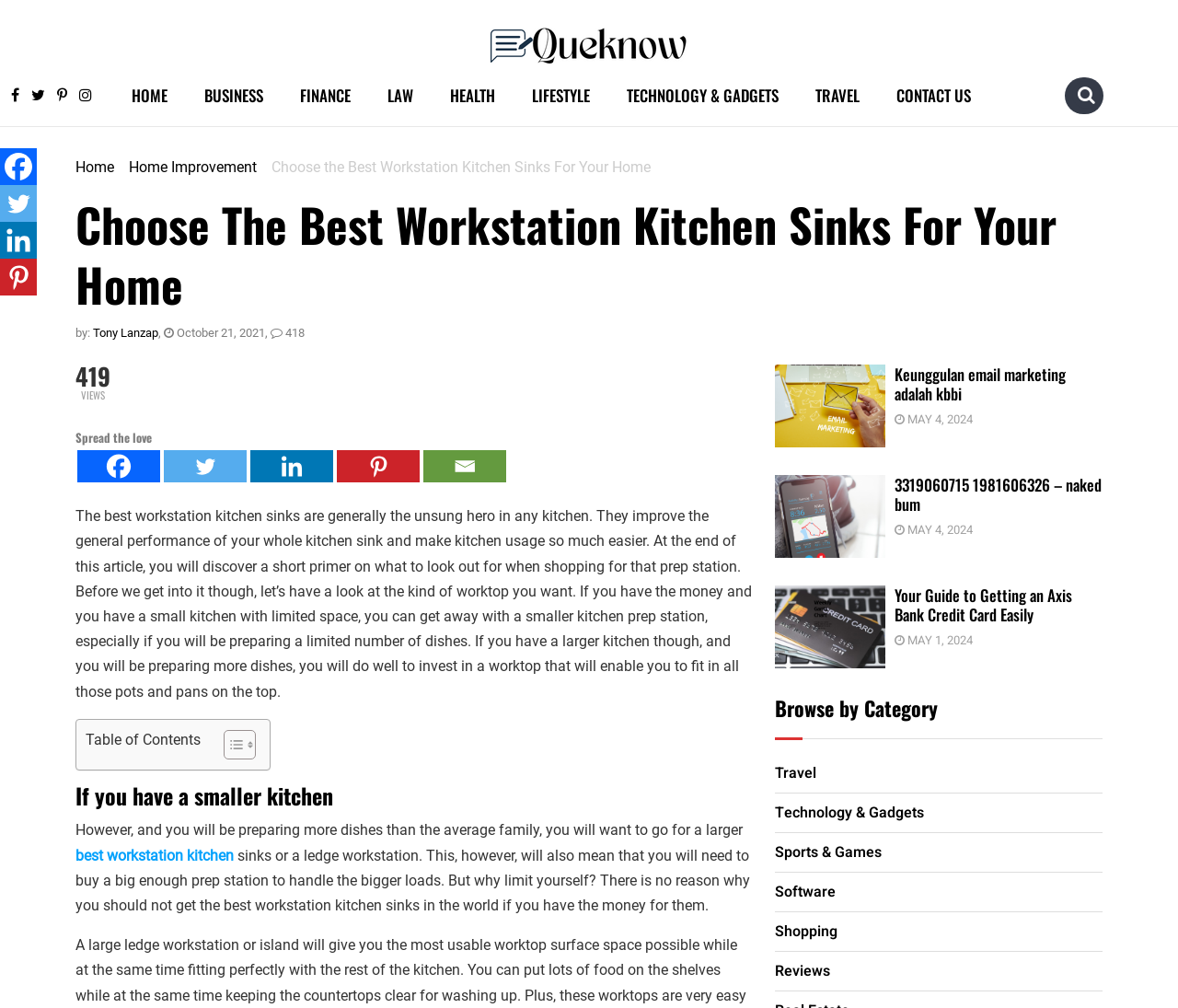Please determine the bounding box coordinates, formatted as (top-left x, top-left y, bottom-right x, bottom-right y), with all values as floating point numbers between 0 and 1. Identify the bounding box of the region described as: aria-label="Twitter" title="Twitter"

[0.139, 0.447, 0.209, 0.479]